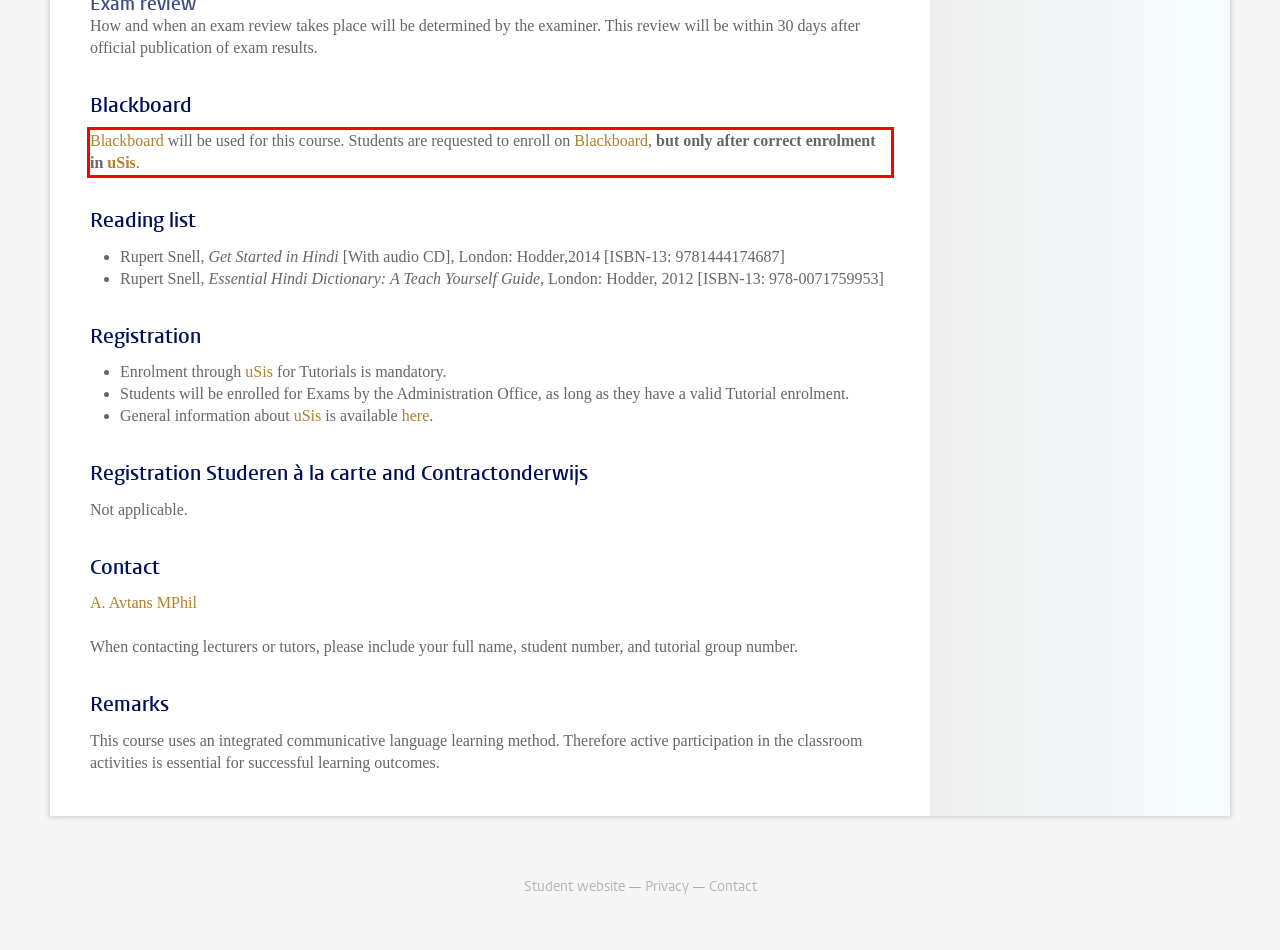Given a screenshot of a webpage containing a red rectangle bounding box, extract and provide the text content found within the red bounding box.

Blackboard will be used for this course. Students are requested to enroll on Blackboard, but only after correct enrolment in uSis.